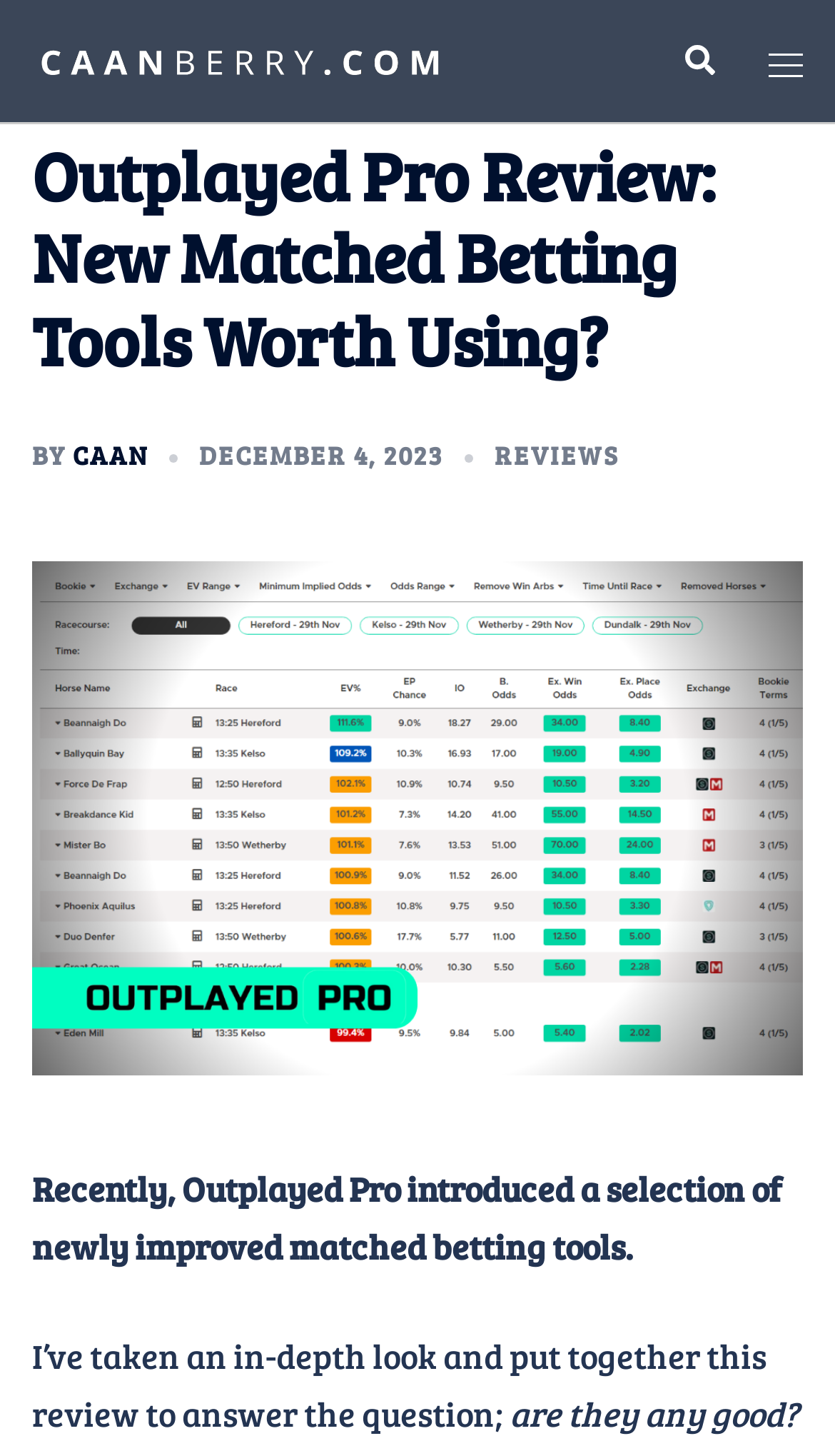Refer to the screenshot and give an in-depth answer to this question: How many sections are there in the review?

I found that there are at least two sections in the review by looking at the structure of the webpage. The first section appears to be an introduction, and the second section starts with the text 'Recently, Outplayed Pro introduced a selection of newly improved matched betting tools.'. There may be more sections, but I can confirm at least two.